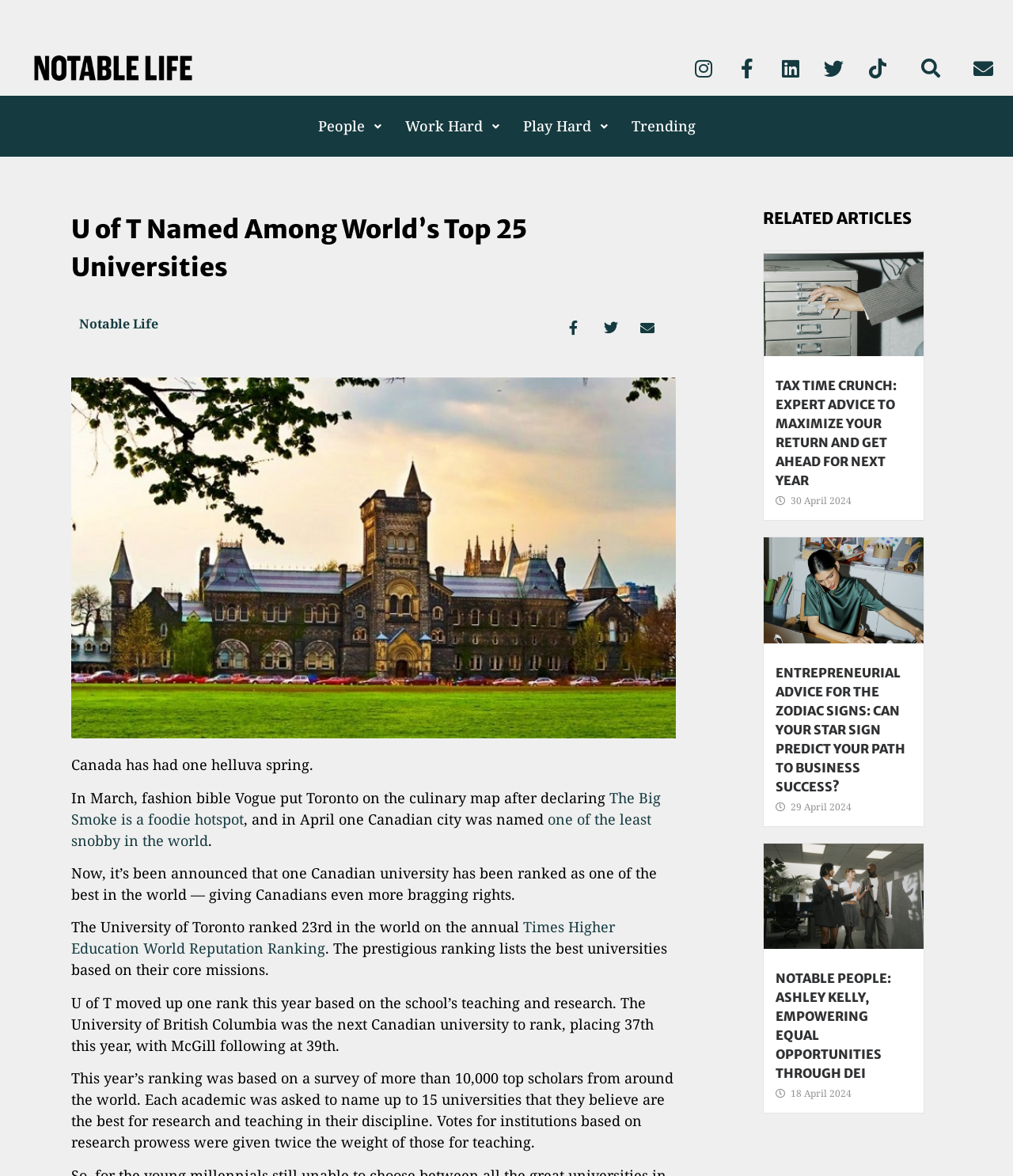Determine the bounding box for the UI element described here: "Tiktok".

[0.846, 0.041, 0.886, 0.075]